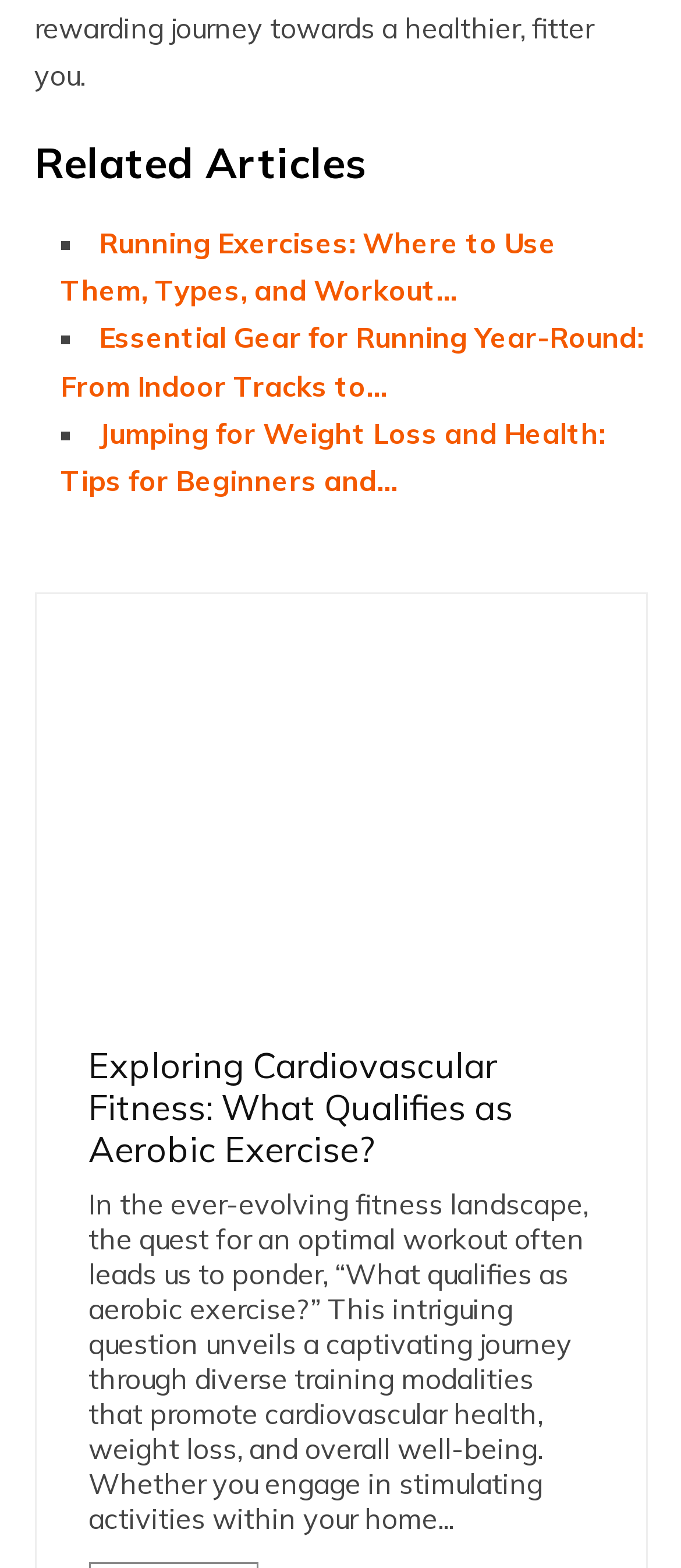How many links are present on the webpage?
Using the visual information from the image, give a one-word or short-phrase answer.

5